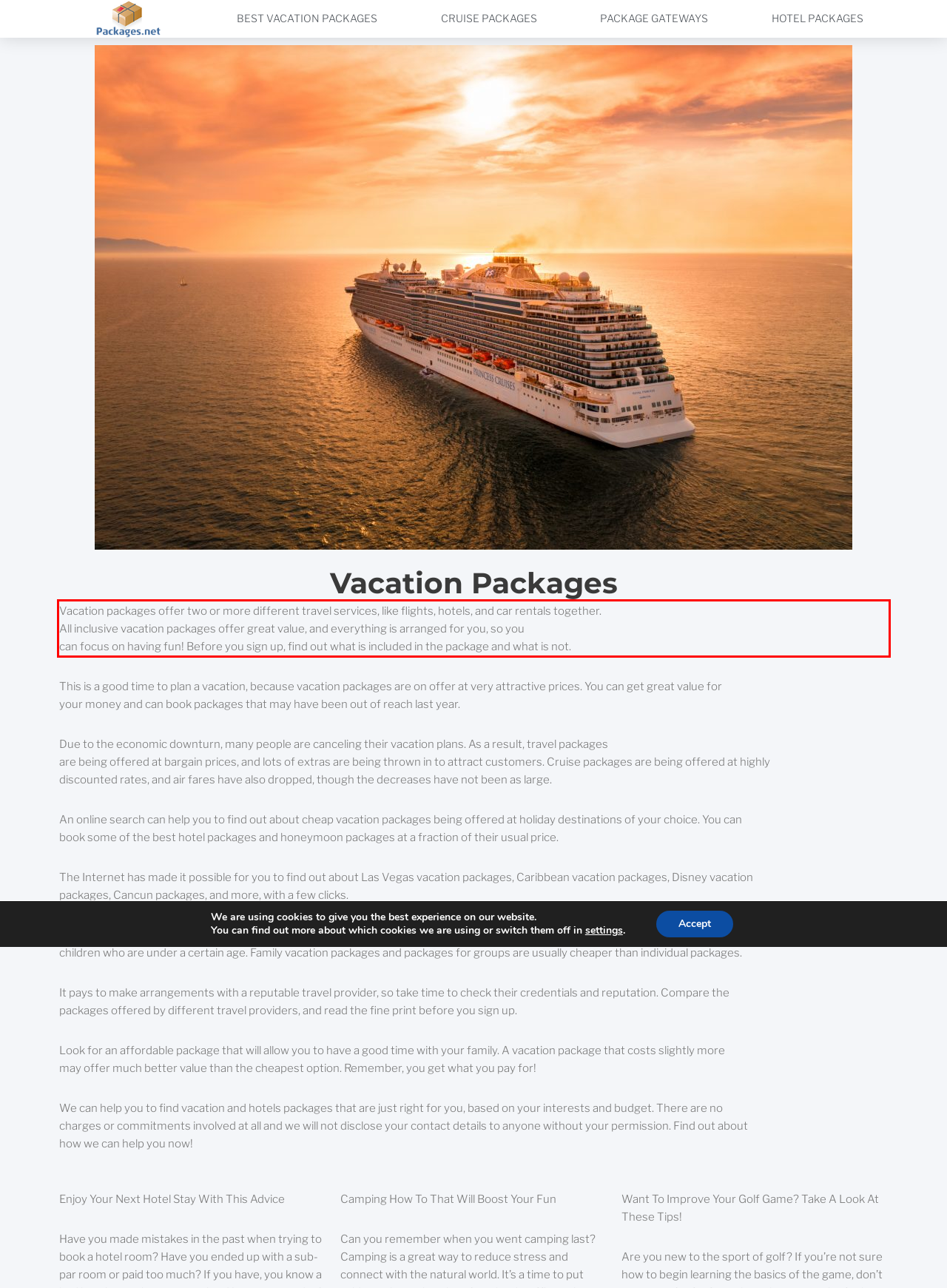Please perform OCR on the text content within the red bounding box that is highlighted in the provided webpage screenshot.

Vacation packages offer two or more different travel services, like flights, hotels, and car rentals together. All inclusive vacation packages offer great value, and everything is arranged for you, so you can focus on having fun! Before you sign up, find out what is included in the package and what is not.